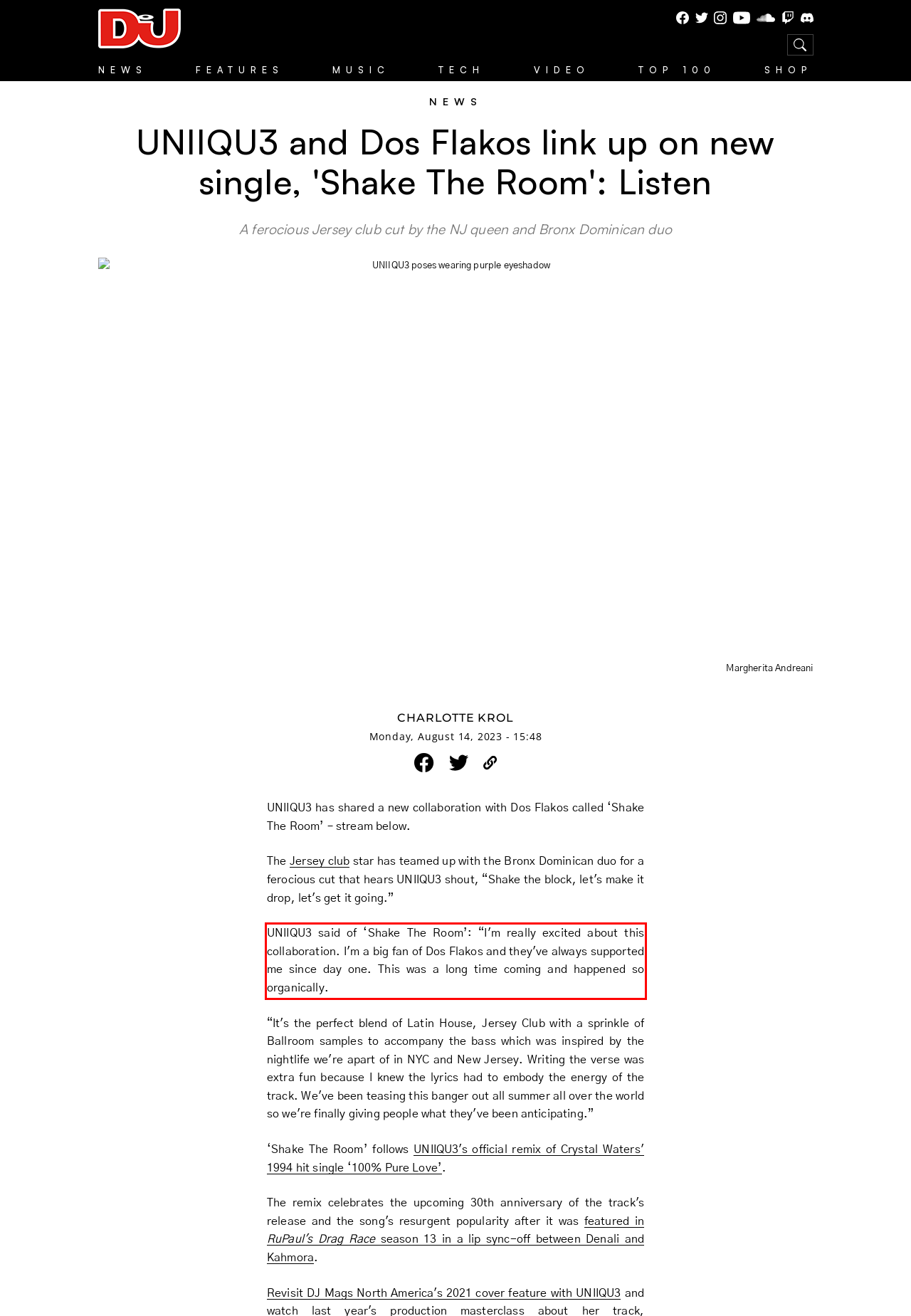Within the screenshot of a webpage, identify the red bounding box and perform OCR to capture the text content it contains.

UNIIQU3 said of ‘Shake The Room’: “I'm really excited about this collaboration. I'm a big fan of Dos Flakos and they've always supported me since day one. This was a long time coming and happened so organically.